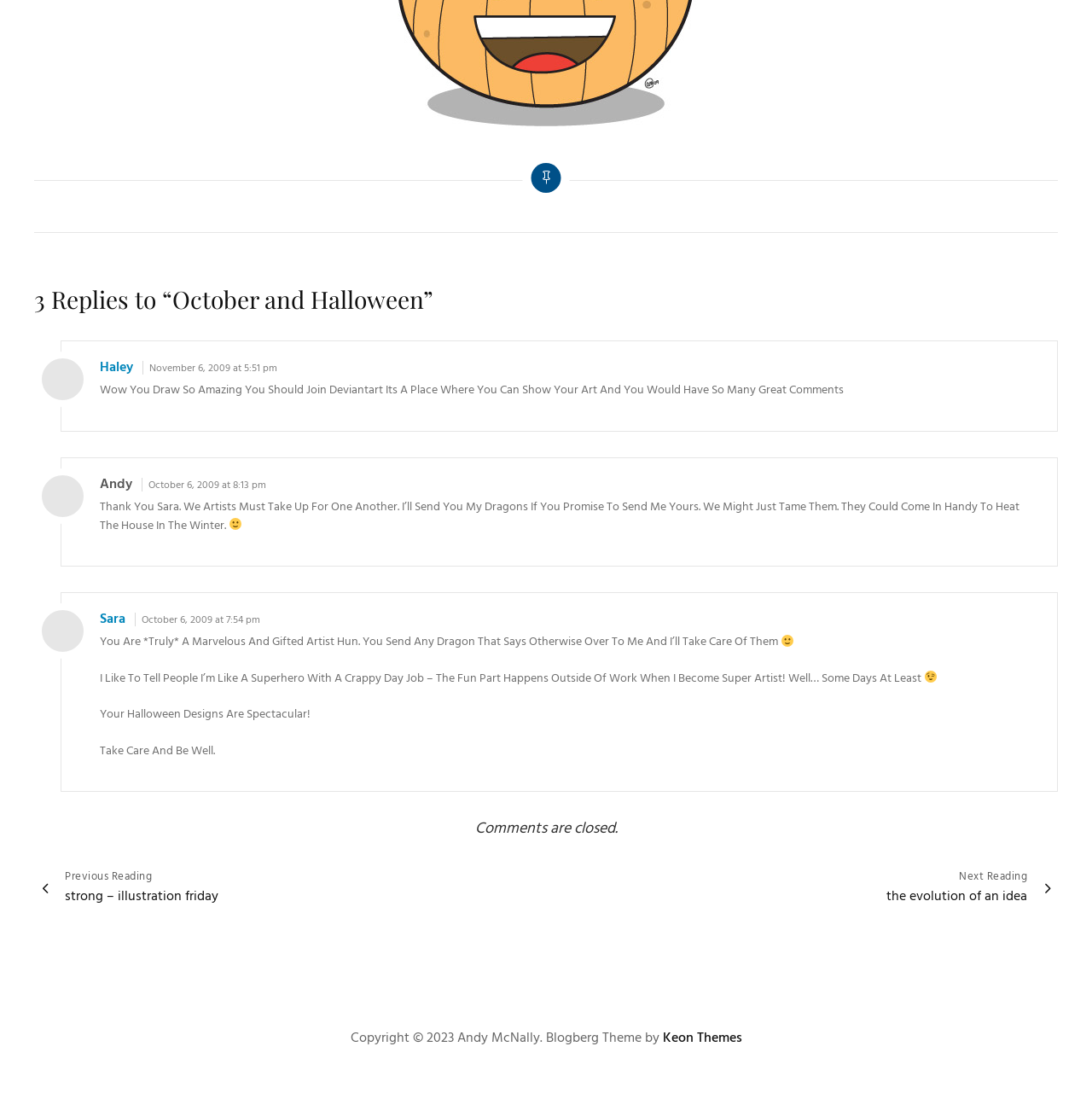Can you pinpoint the bounding box coordinates for the clickable element required for this instruction: "Read the comment from Andy"? The coordinates should be four float numbers between 0 and 1, i.e., [left, top, right, bottom].

[0.091, 0.433, 0.121, 0.453]